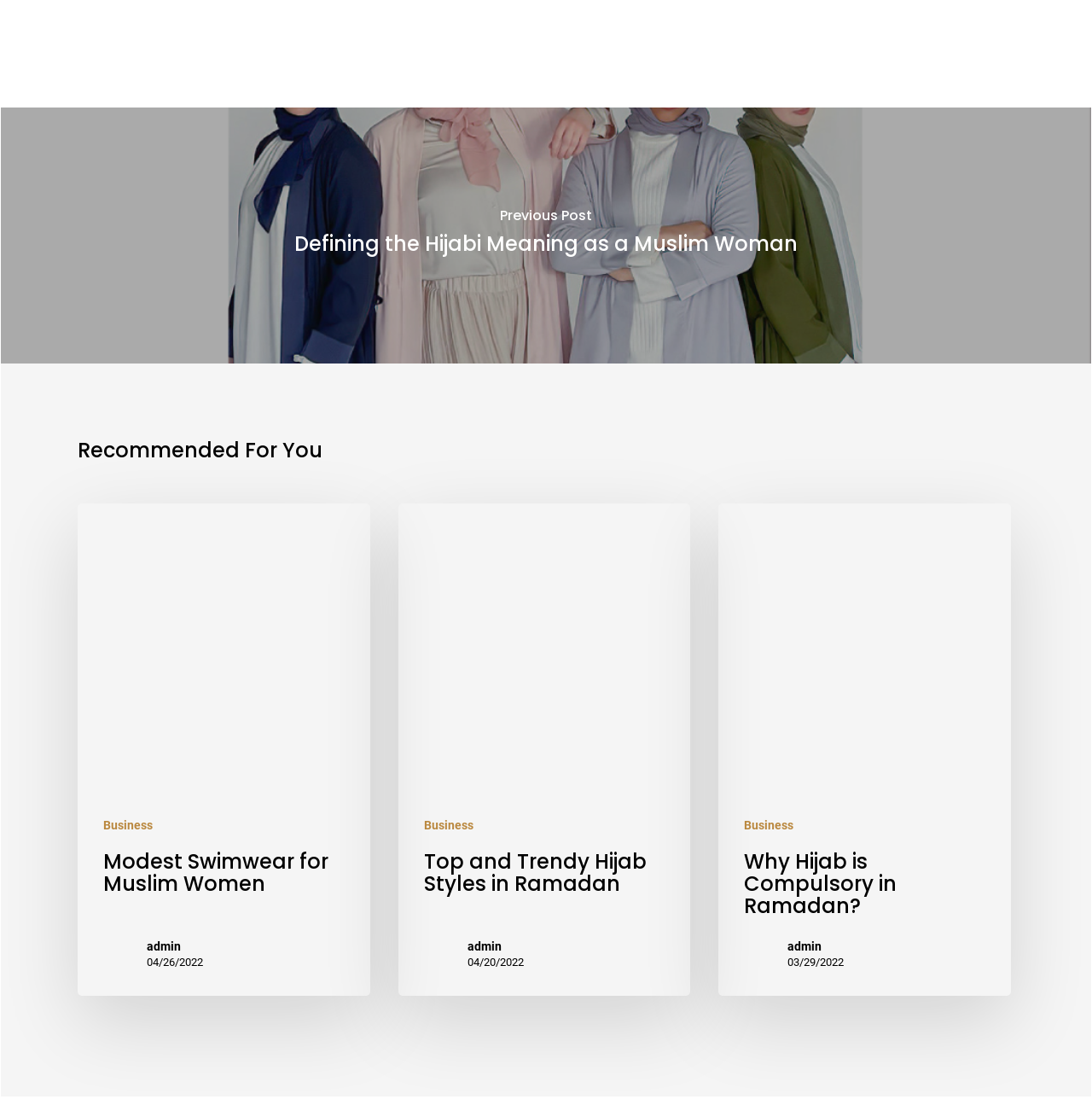Who is the author of the post 'Modest Swimwear for Muslim Women'?
Use the image to give a comprehensive and detailed response to the question.

I found the link element with the text 'admin' which is located at [0.134, 0.844, 0.186, 0.86] coordinates, indicating that it is the author of the post 'Modest Swimwear for Muslim Women'.